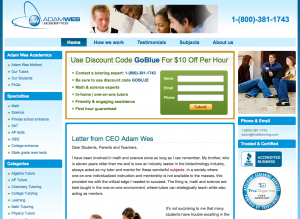What type of elements are used to convey a sense of community and support?
Please look at the screenshot and answer in one word or a short phrase.

Visual elements like images